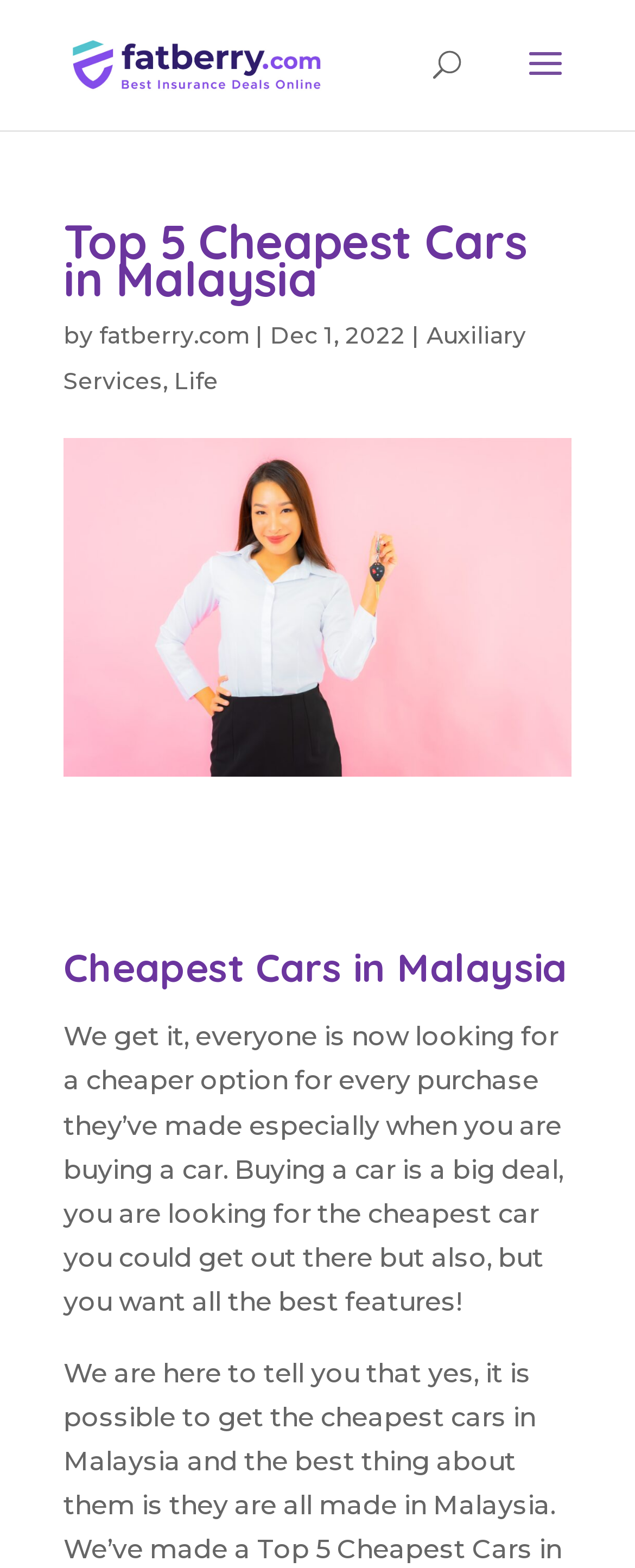Articulate a complete and detailed caption of the webpage elements.

The webpage is about finding the cheapest cars in Malaysia, with a focus on budget-friendly options. At the top left of the page, there is a logo image with the text "Fatberry | Blog" next to it, which is also a clickable link. Below the logo, there is a search bar that spans almost the entire width of the page.

The main content of the page is headed by a title "Top 5 Cheapest Cars in Malaysia" in a large font, followed by the author's name "fatberry.com" and the date "Dec 1, 2022". There are also links to "Auxiliary Services" and "Life" on the same line.

Further down the page, there is a subheading "Cheapest Cars in Malaysia" that introduces a paragraph of text. The text explains that buying a car is a significant purchase, and people are looking for the cheapest option with the best features. This paragraph takes up most of the page's width and is positioned near the top half of the page.

There are no other images on the page besides the logo image at the top. The overall layout is simple, with a clear hierarchy of headings and text.